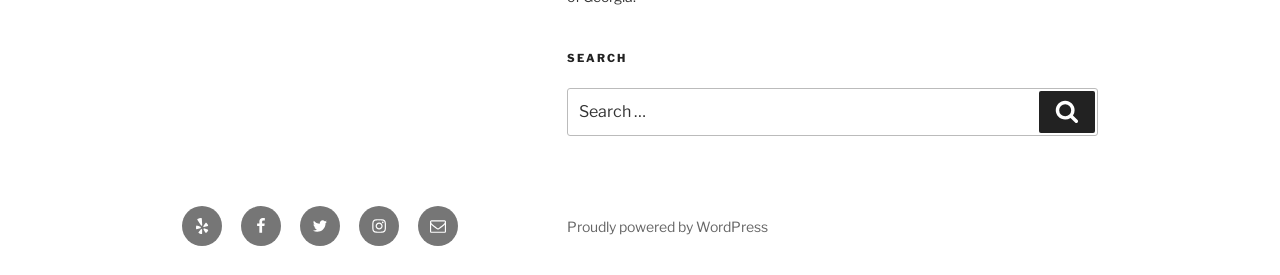Please determine the bounding box coordinates for the element that should be clicked to follow these instructions: "Visit Facebook".

[0.188, 0.751, 0.22, 0.896]